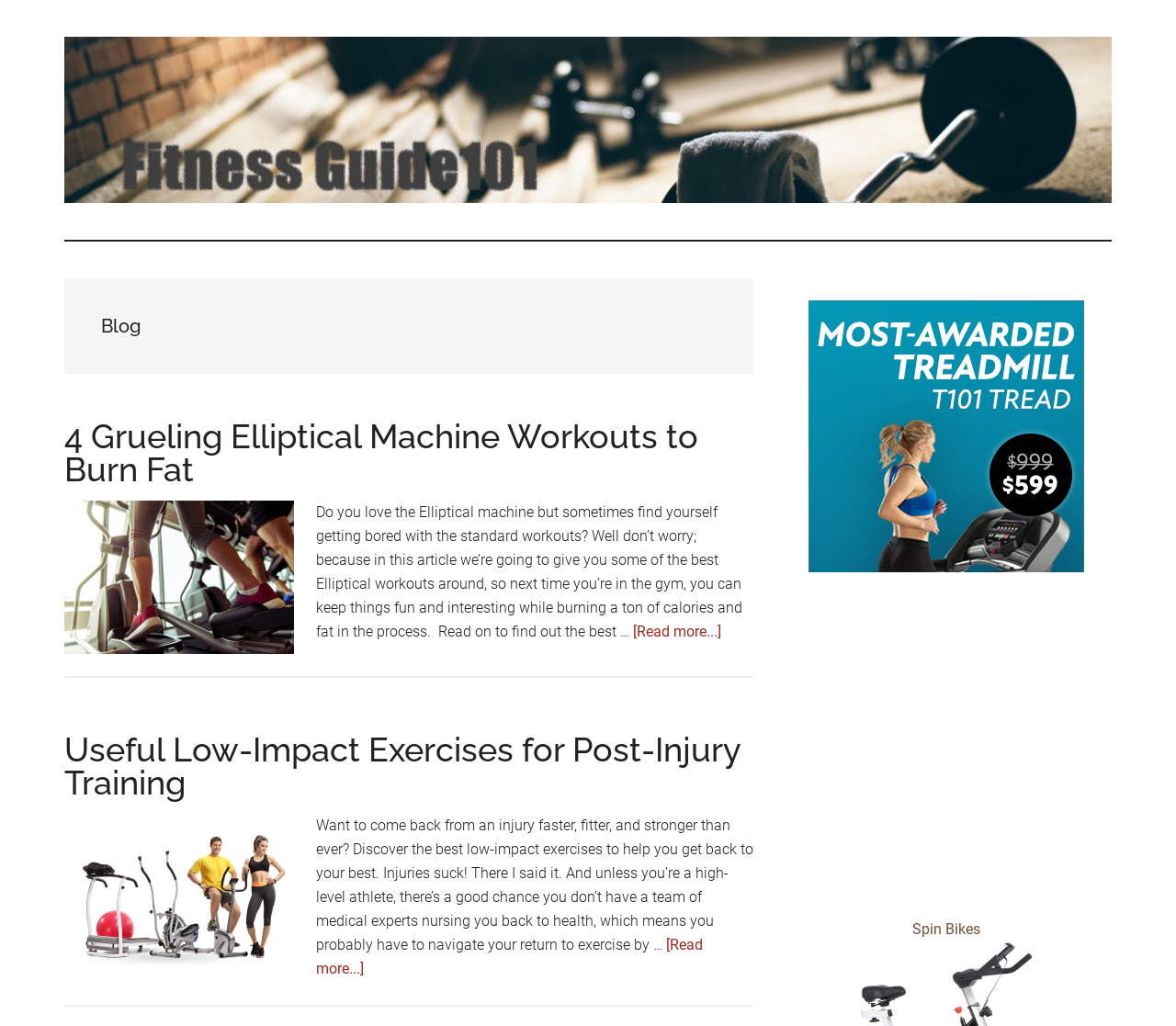Using the image as a reference, answer the following question in as much detail as possible:
What is the purpose of the second article?

The second article is about Post-Injury Training because the heading of the article is 'Useful Low-Impact Exercises for Post-Injury Training' and the text below it talks about coming back from an injury faster, fitter, and stronger.